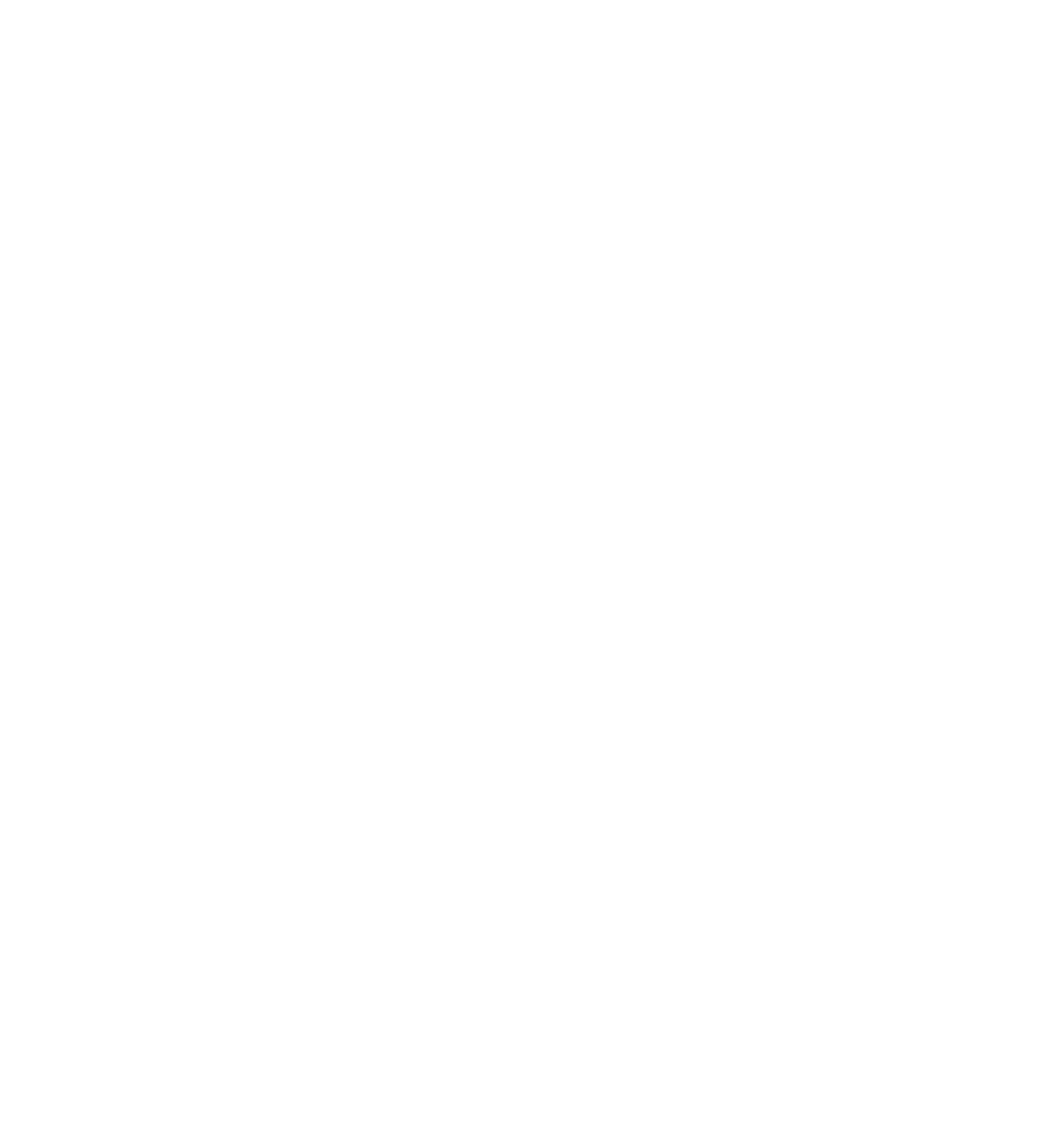Identify the bounding box coordinates of the clickable region necessary to fulfill the following instruction: "Click on the 'HOME' link". The bounding box coordinates should be four float numbers between 0 and 1, i.e., [left, top, right, bottom].

[0.101, 0.145, 0.164, 0.188]